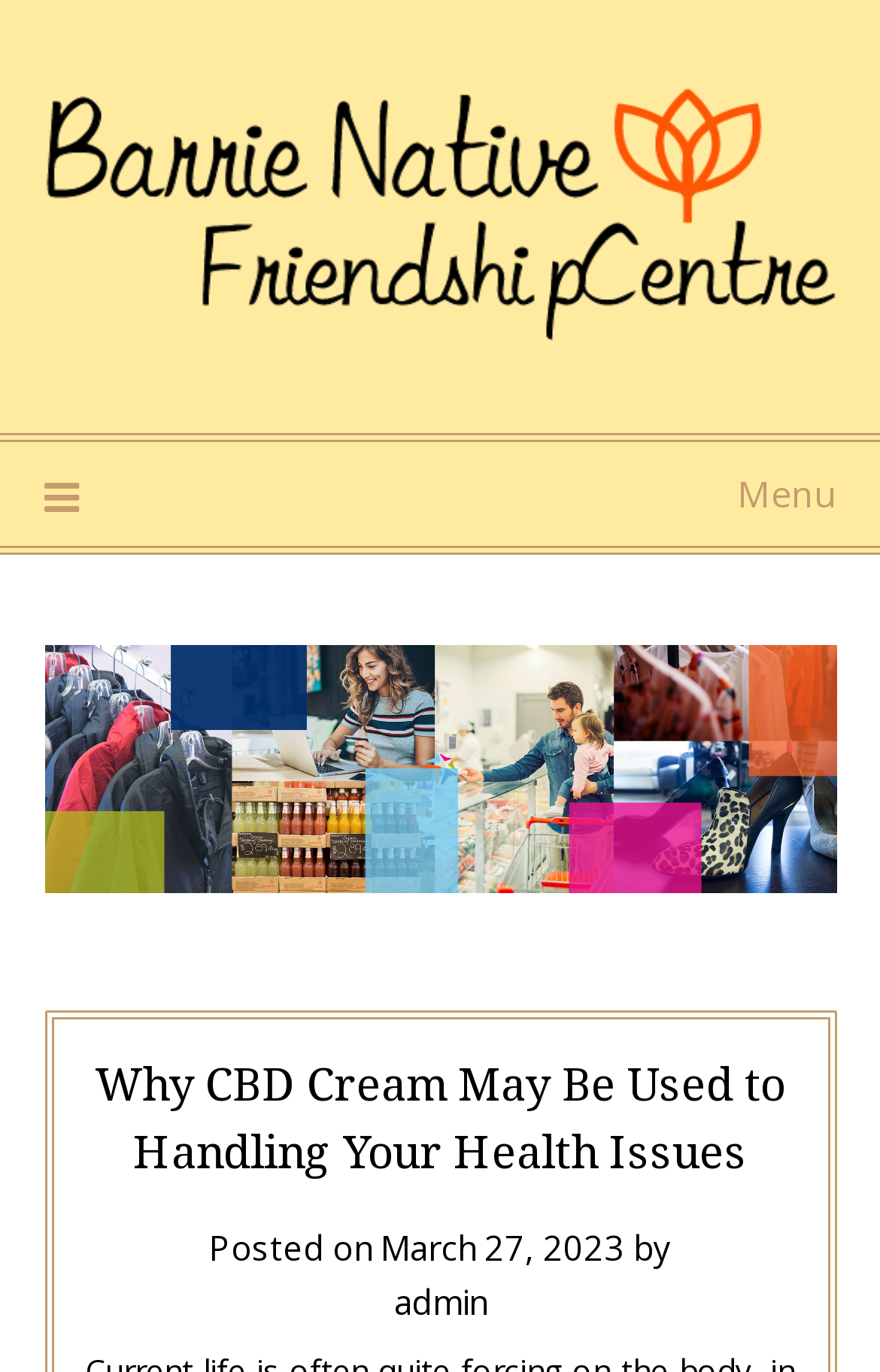Please answer the following question using a single word or phrase: 
What is the date of the post?

March 27, 2023